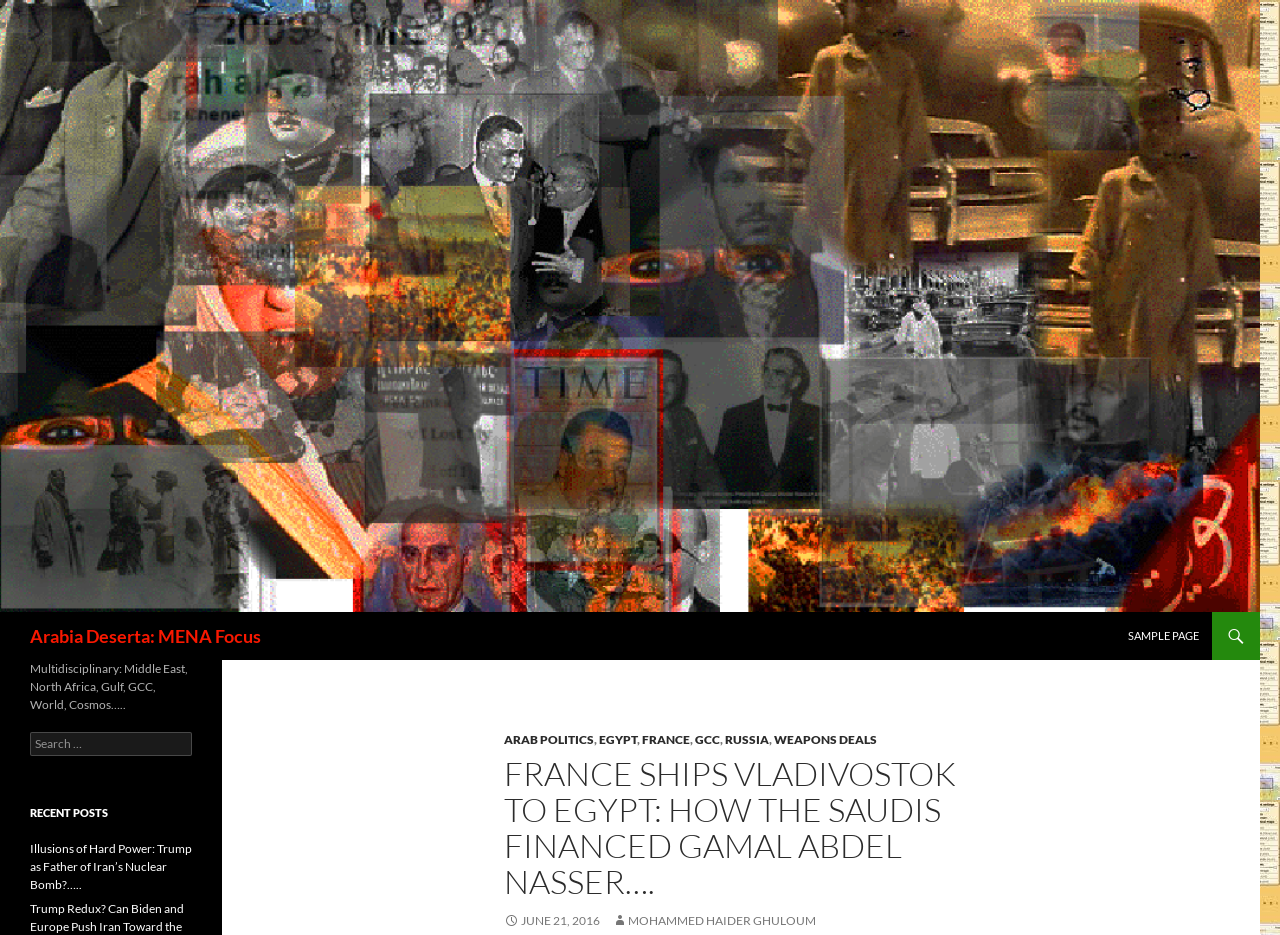Please find the top heading of the webpage and generate its text.

Arabia Deserta: MENA Focus